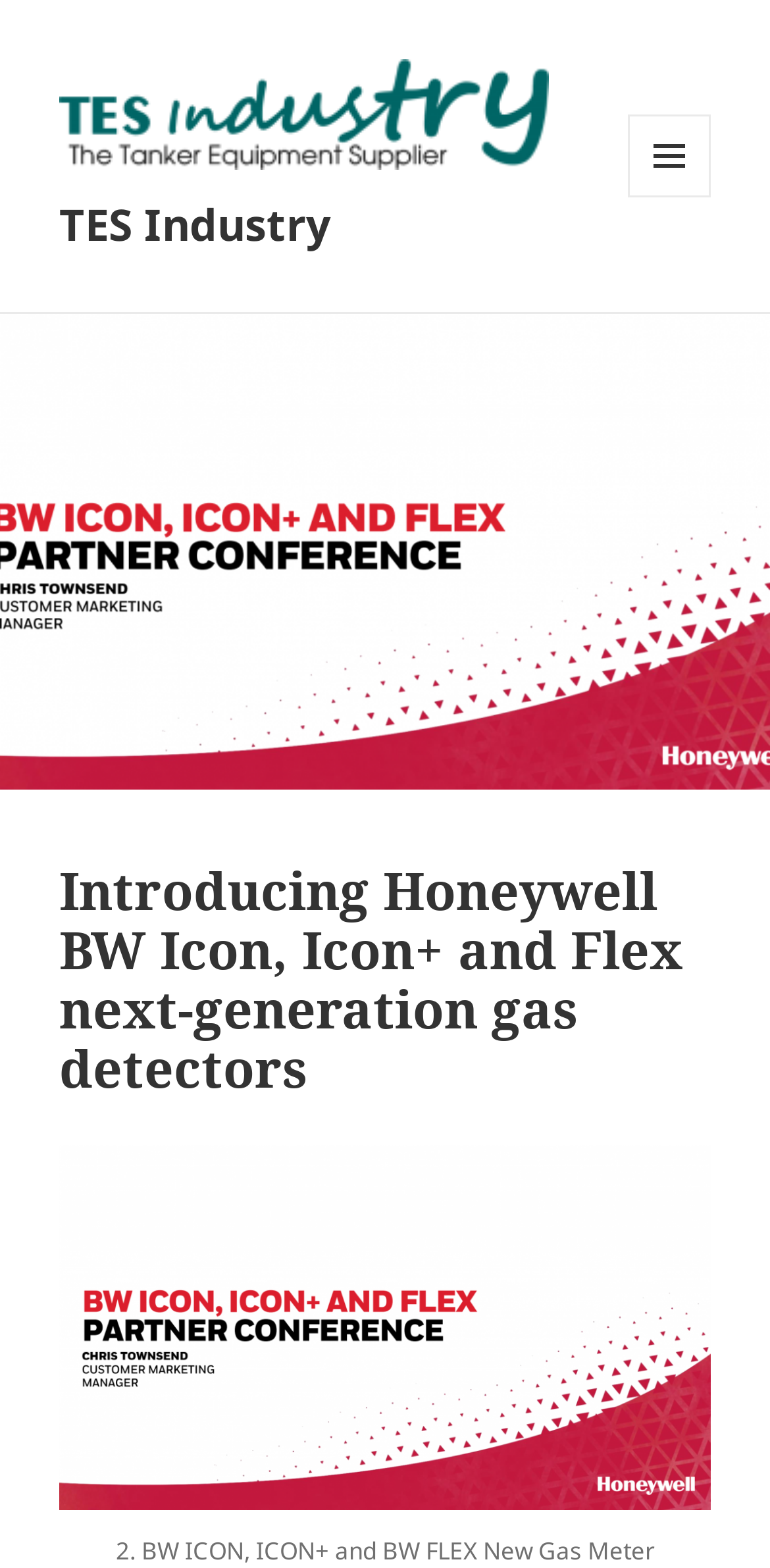Please reply to the following question with a single word or a short phrase:
What is the layout of the page?

Header and content